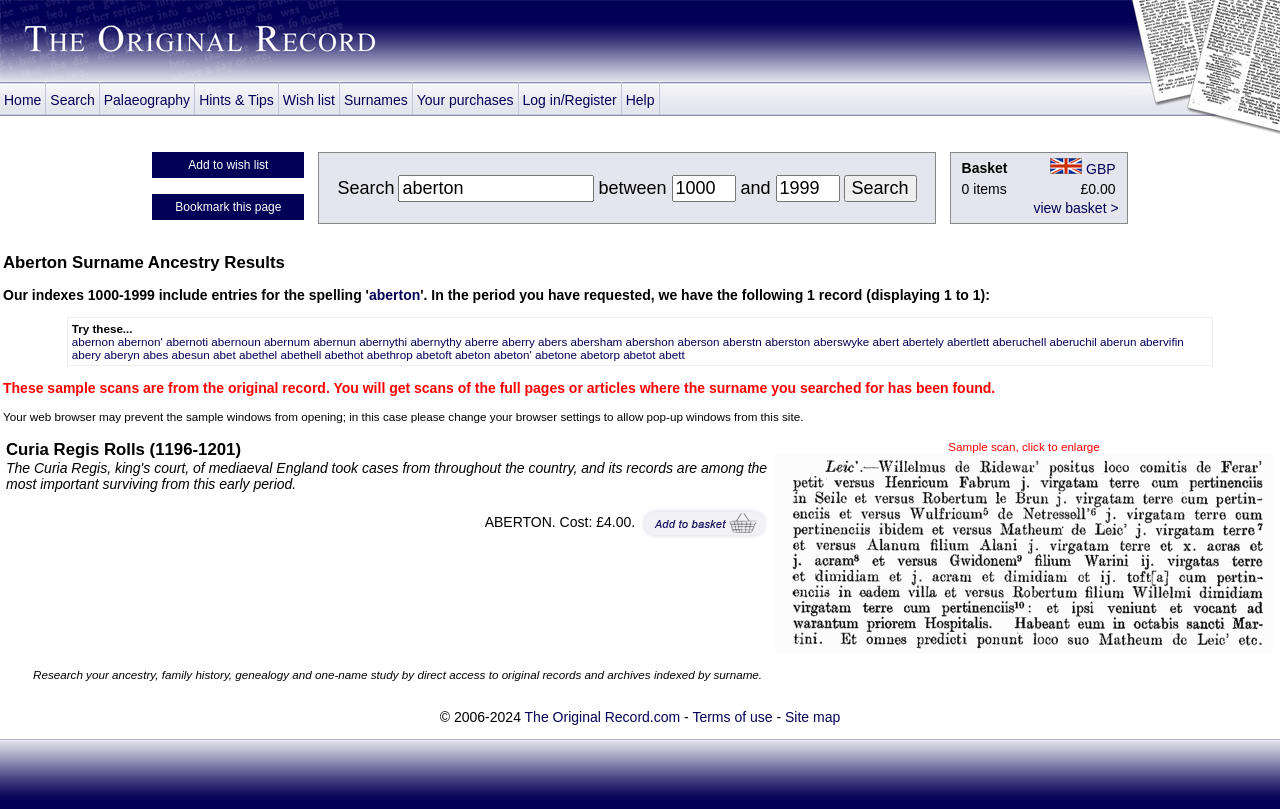Pinpoint the bounding box coordinates of the clickable element needed to complete the instruction: "Search for aberton between 1000 and 1999". The coordinates should be provided as four float numbers between 0 and 1: [left, top, right, bottom].

[0.658, 0.192, 0.729, 0.273]